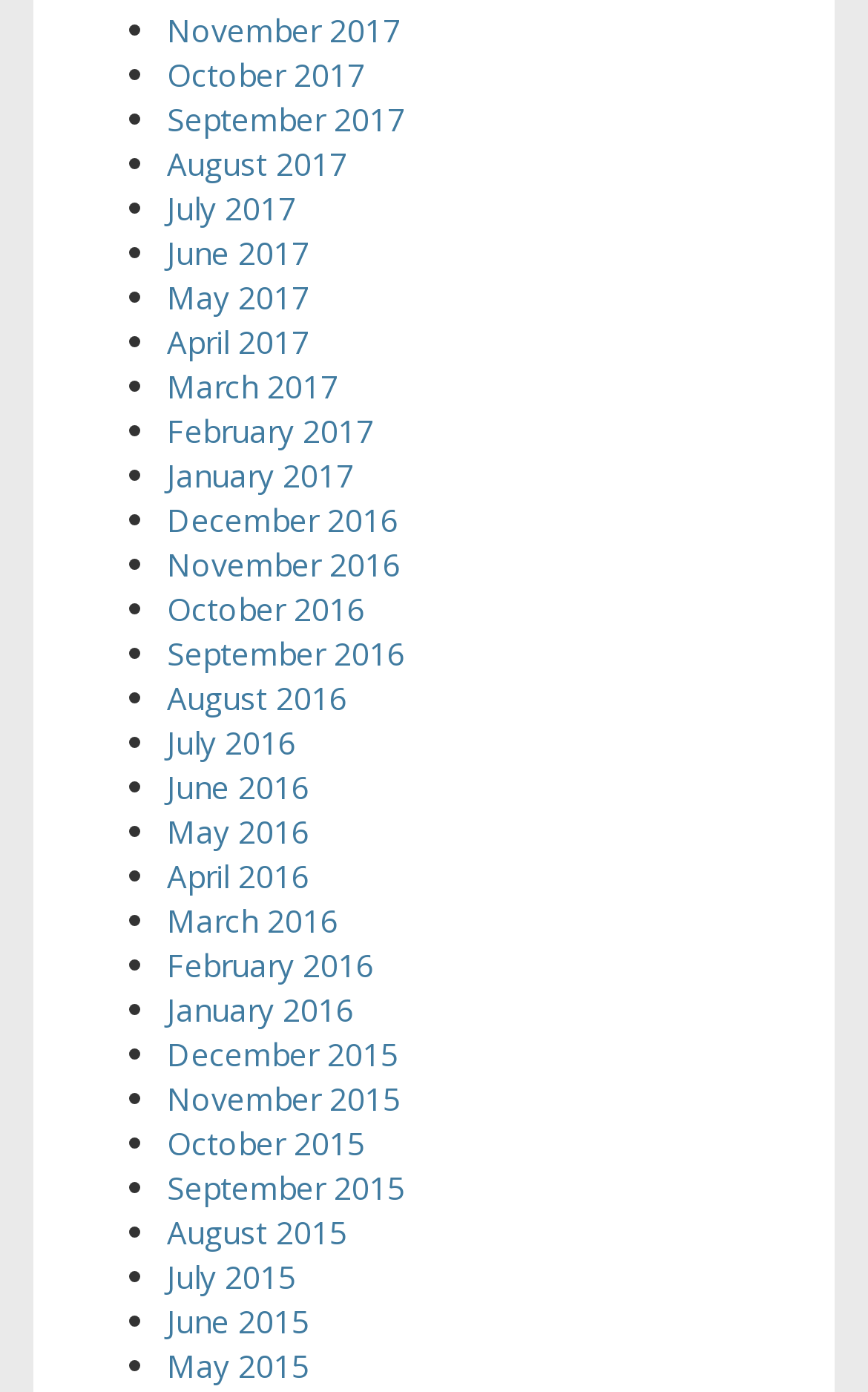What is the earliest month listed?
Using the visual information, reply with a single word or short phrase.

May 2015